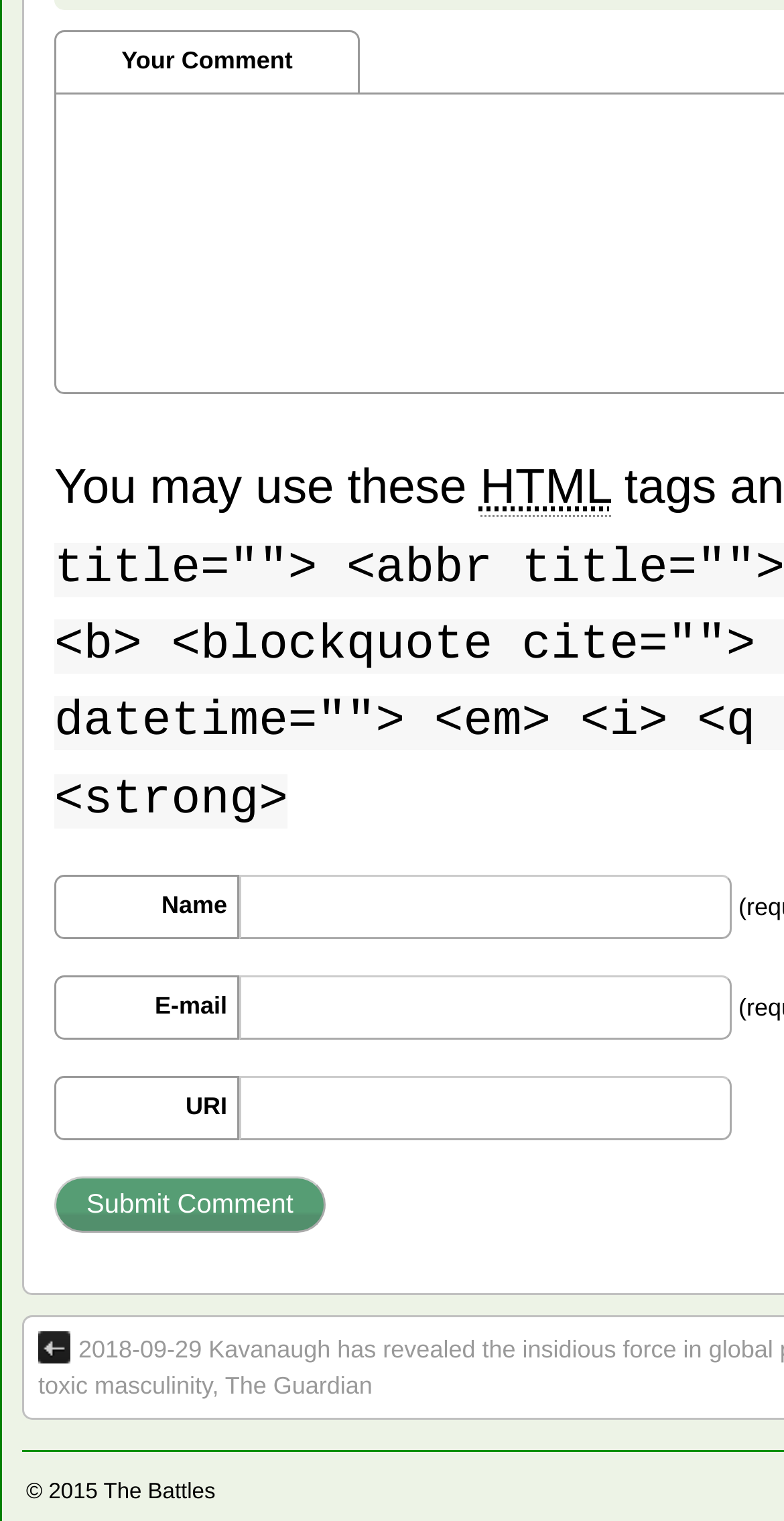Who owns the copyright of the webpage?
Using the image as a reference, give a one-word or short phrase answer.

The Battles